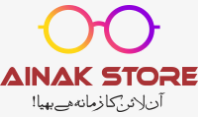Refer to the image and provide an in-depth answer to the question:
What language is the tagline written in?

The tagline 'The Latest Trends in Eyewear Fashion!' is written in Urdu, which is a language used in the logo of Ainak Store, an online eyewear retailer.